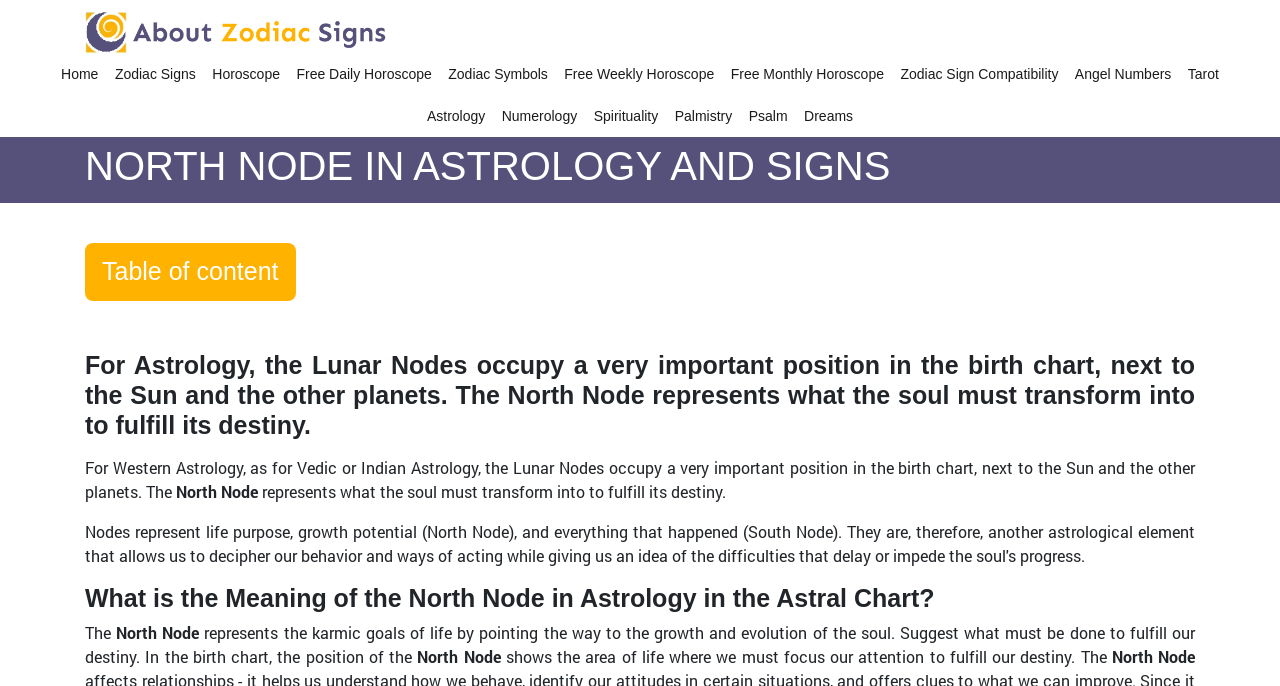Can you find the bounding box coordinates for the element that needs to be clicked to execute this instruction: "Click on the link to view Home"? The coordinates should be given as four float numbers between 0 and 1, i.e., [left, top, right, bottom].

[0.048, 0.077, 0.077, 0.138]